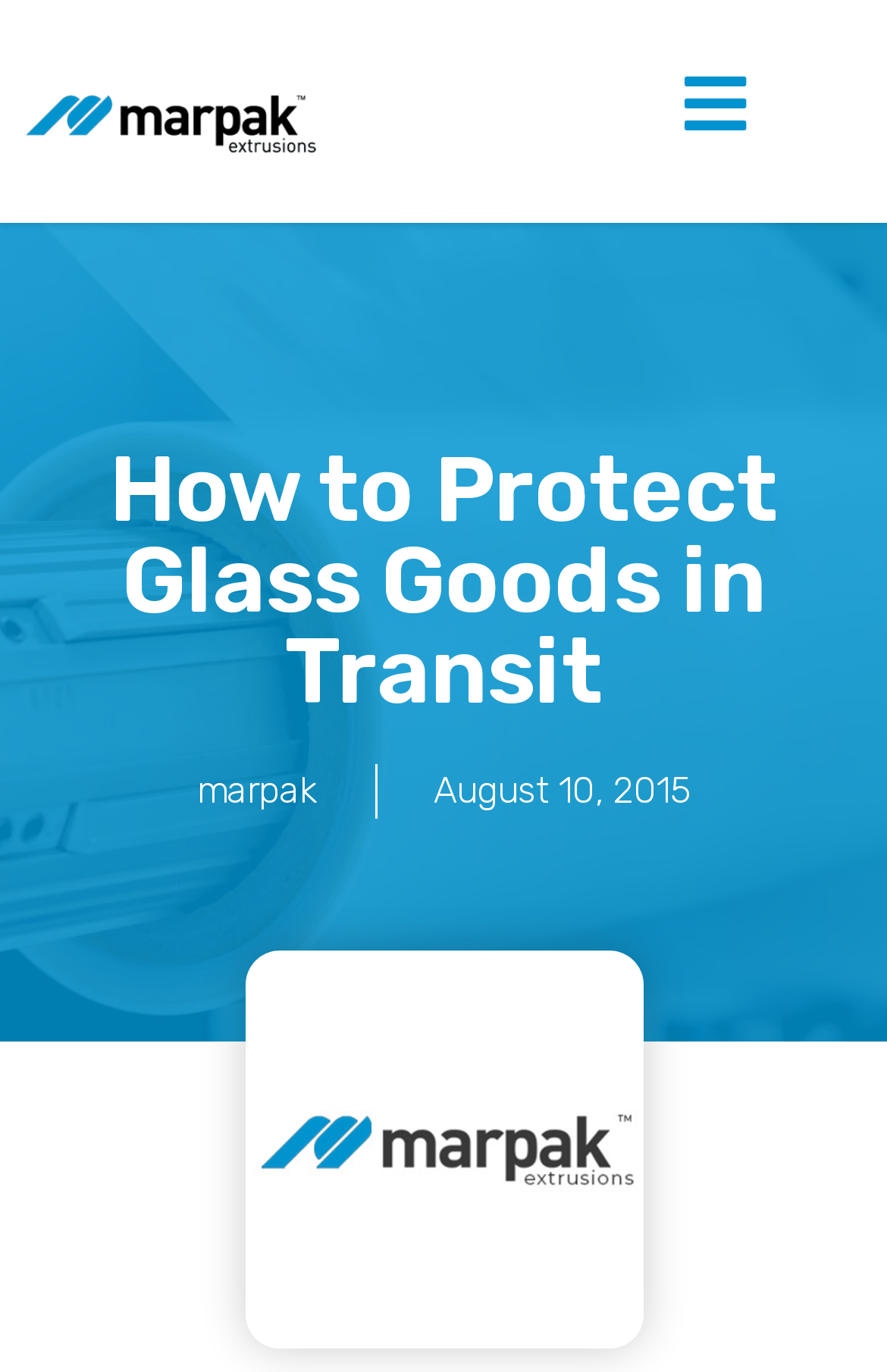Describe the webpage meticulously, covering all significant aspects.

The webpage appears to be an article or blog post titled "How to Protect Glass Goods in Transit" by Marpak. At the top left of the page, there is a link with no text, followed by a heading with the title of the article. Below the heading, there are two links, one with the text "marpak" and another with the date "August 10, 2015". The date link contains a time element with no text. 

On the top right of the page, there is a link with the text "menu". The company logo of Marpak Extrusions is displayed at the bottom of the page, taking up a significant portion of the width.